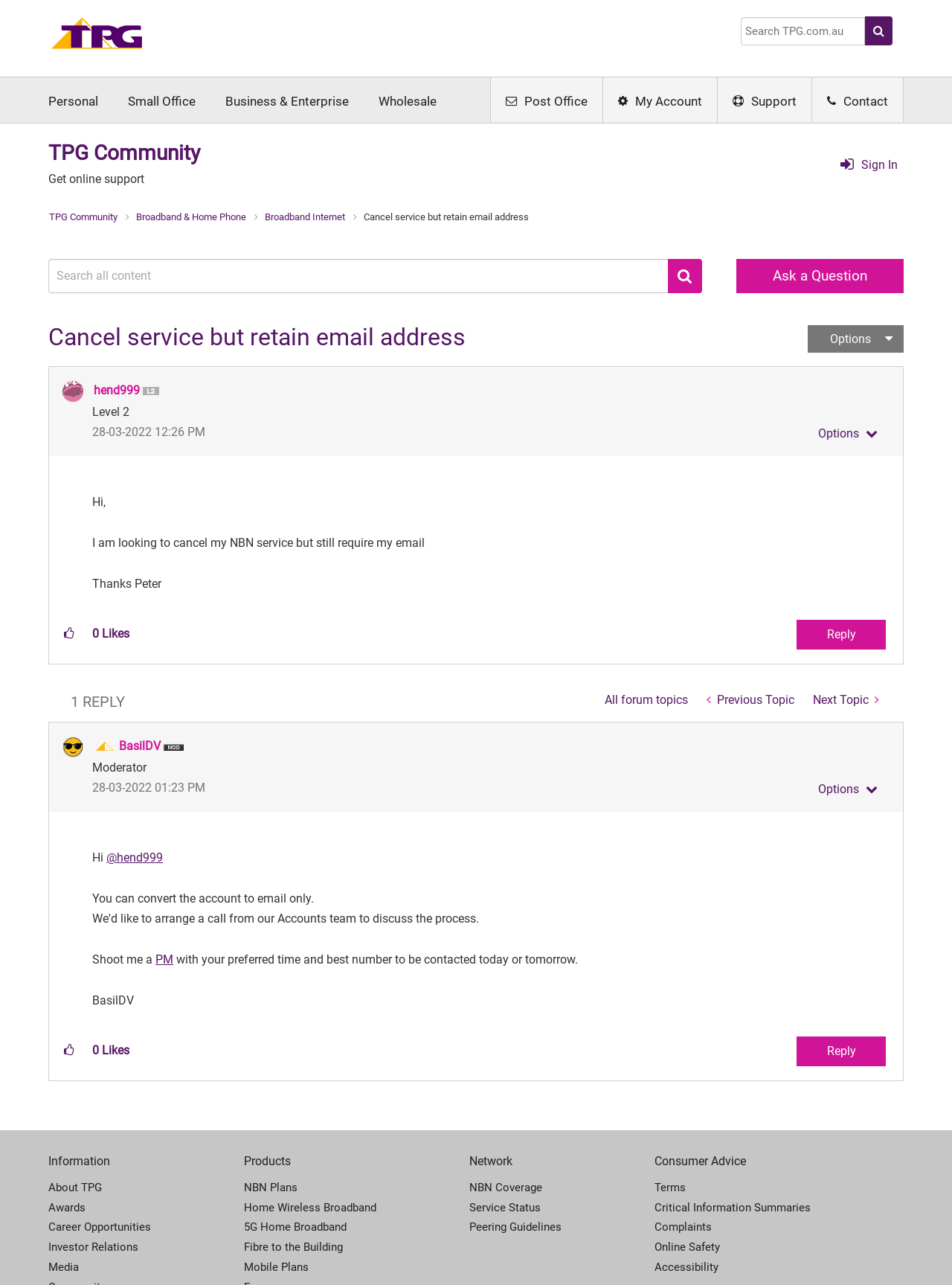What is the topic of the post?
Please give a well-detailed answer to the question.

I read the title of the post and saw that it is about canceling a service but retaining an email address.